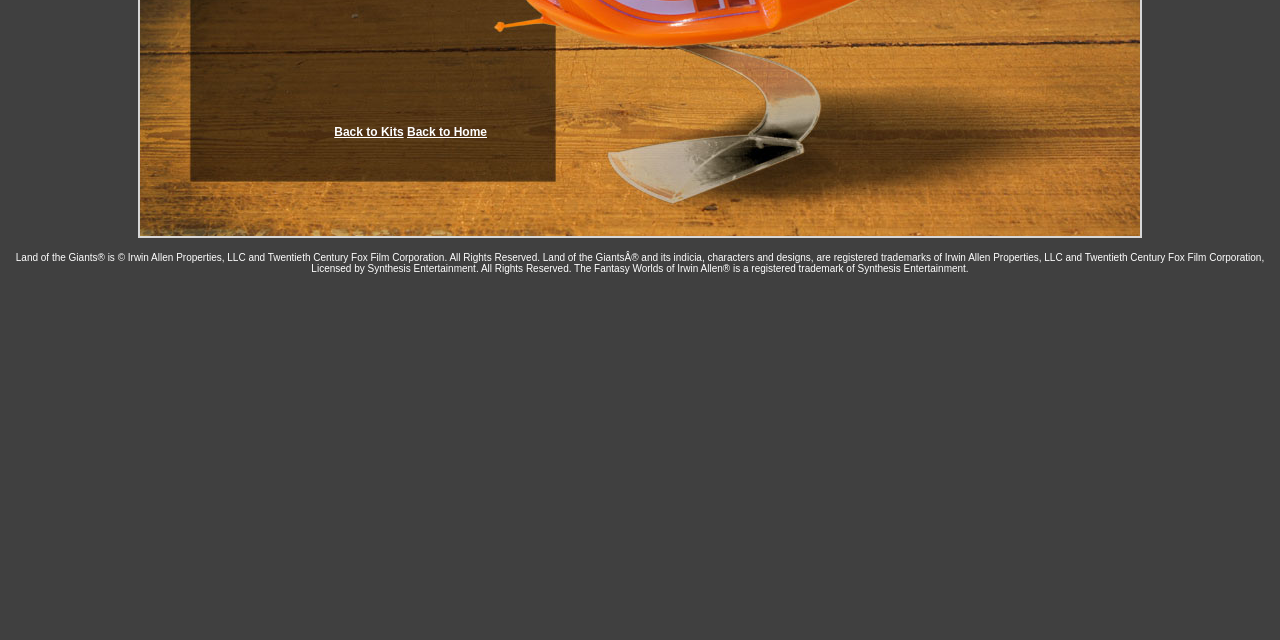Bounding box coordinates are to be given in the format (top-left x, top-left y, bottom-right x, bottom-right y). All values must be floating point numbers between 0 and 1. Provide the bounding box coordinate for the UI element described as: Back to Home

[0.318, 0.195, 0.38, 0.217]